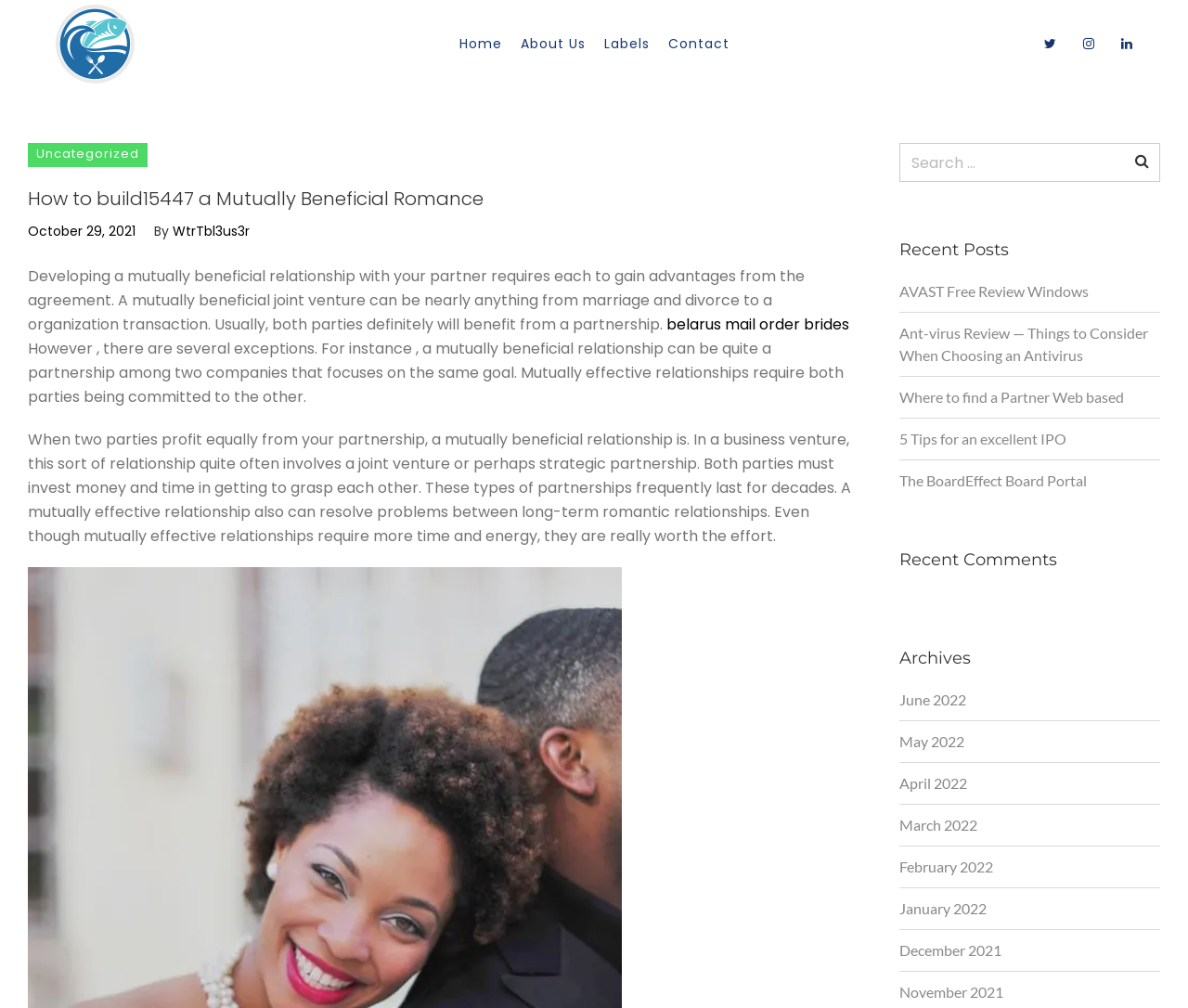Please mark the clickable region by giving the bounding box coordinates needed to complete this instruction: "View Archives for June 2022".

[0.757, 0.683, 0.814, 0.705]